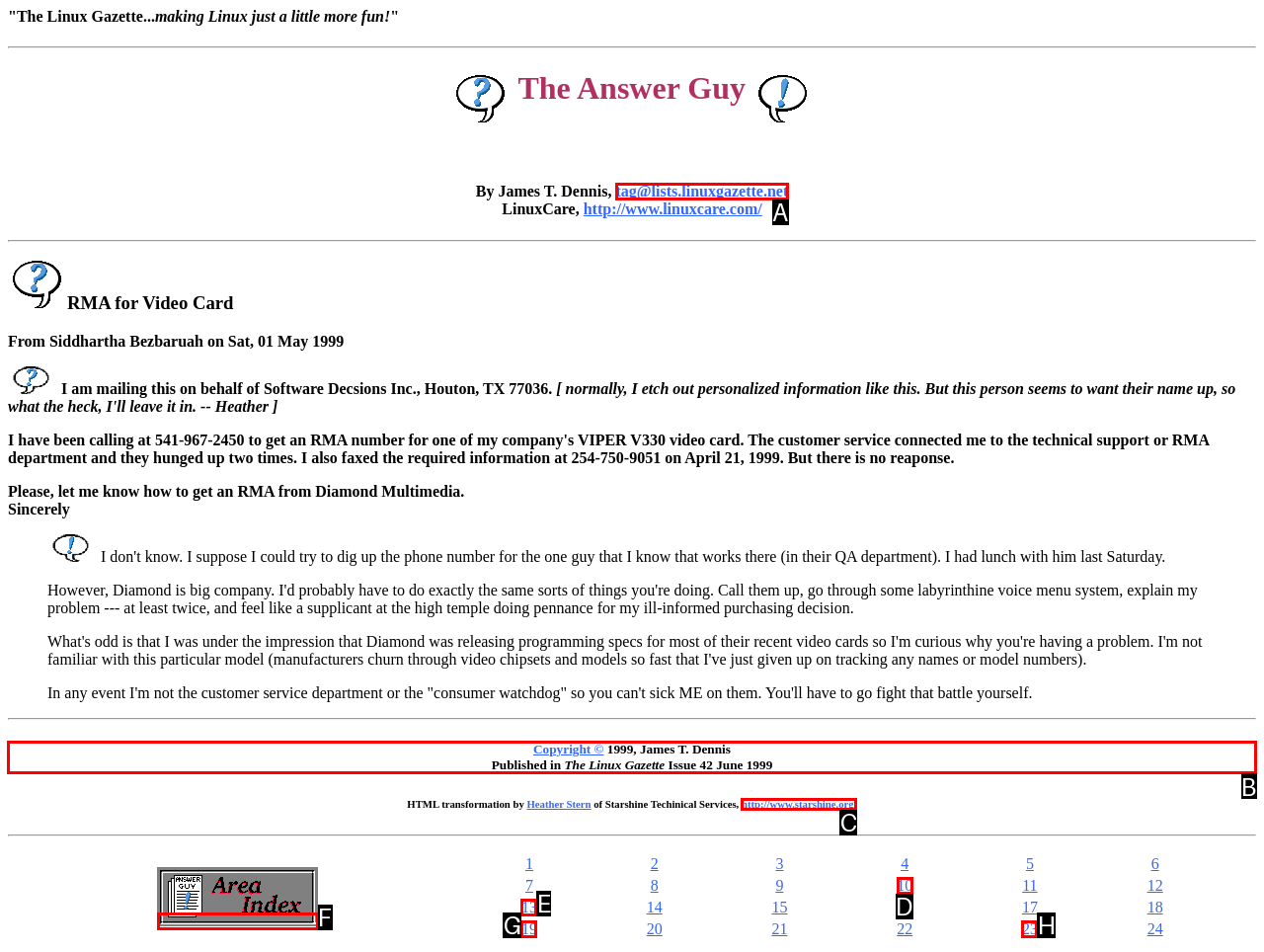Select the UI element that should be clicked to execute the following task: Read the article published in The Linux Gazette Issue 42 June 1999
Provide the letter of the correct choice from the given options.

B